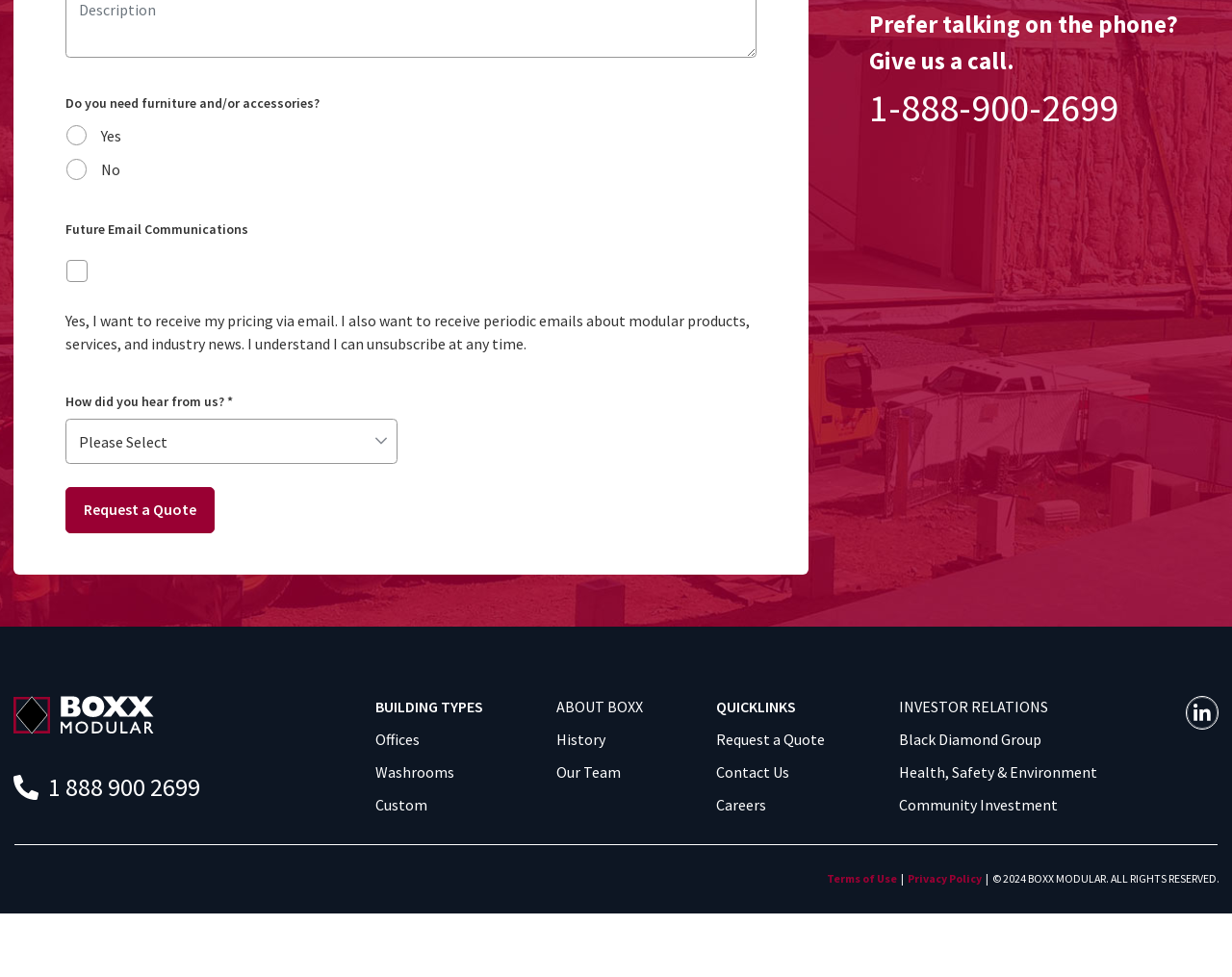What is the phone number provided for?
Use the image to give a comprehensive and detailed response to the question.

The phone number 1-888-900-2699 is provided as an alternative means of communication for users who prefer talking on the phone, as indicated by the text 'Prefer talking on the phone?' and 'Give us a call'.